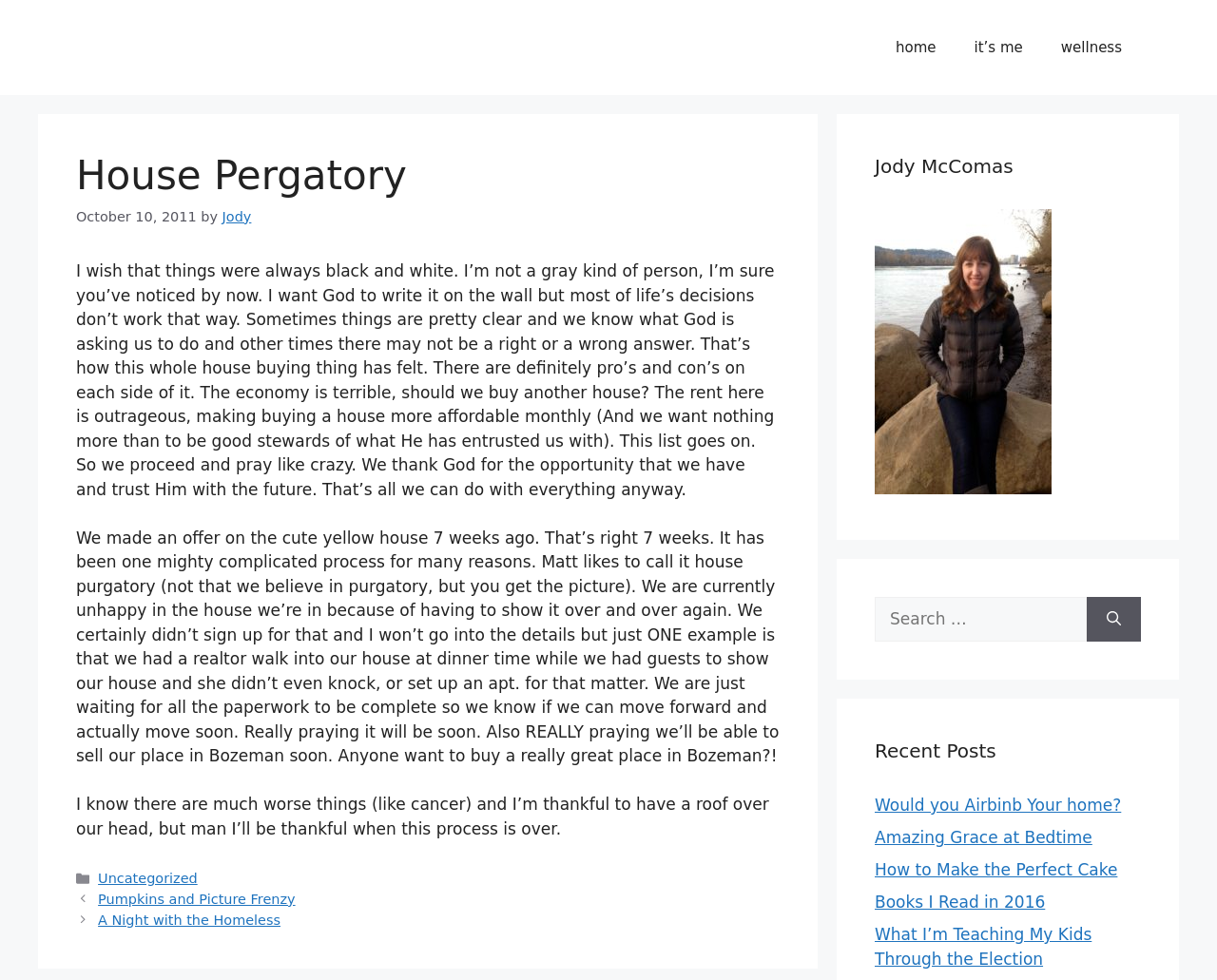Please identify the bounding box coordinates for the region that you need to click to follow this instruction: "check the recent post 'Would you Airbinb Your home?'".

[0.719, 0.812, 0.921, 0.831]